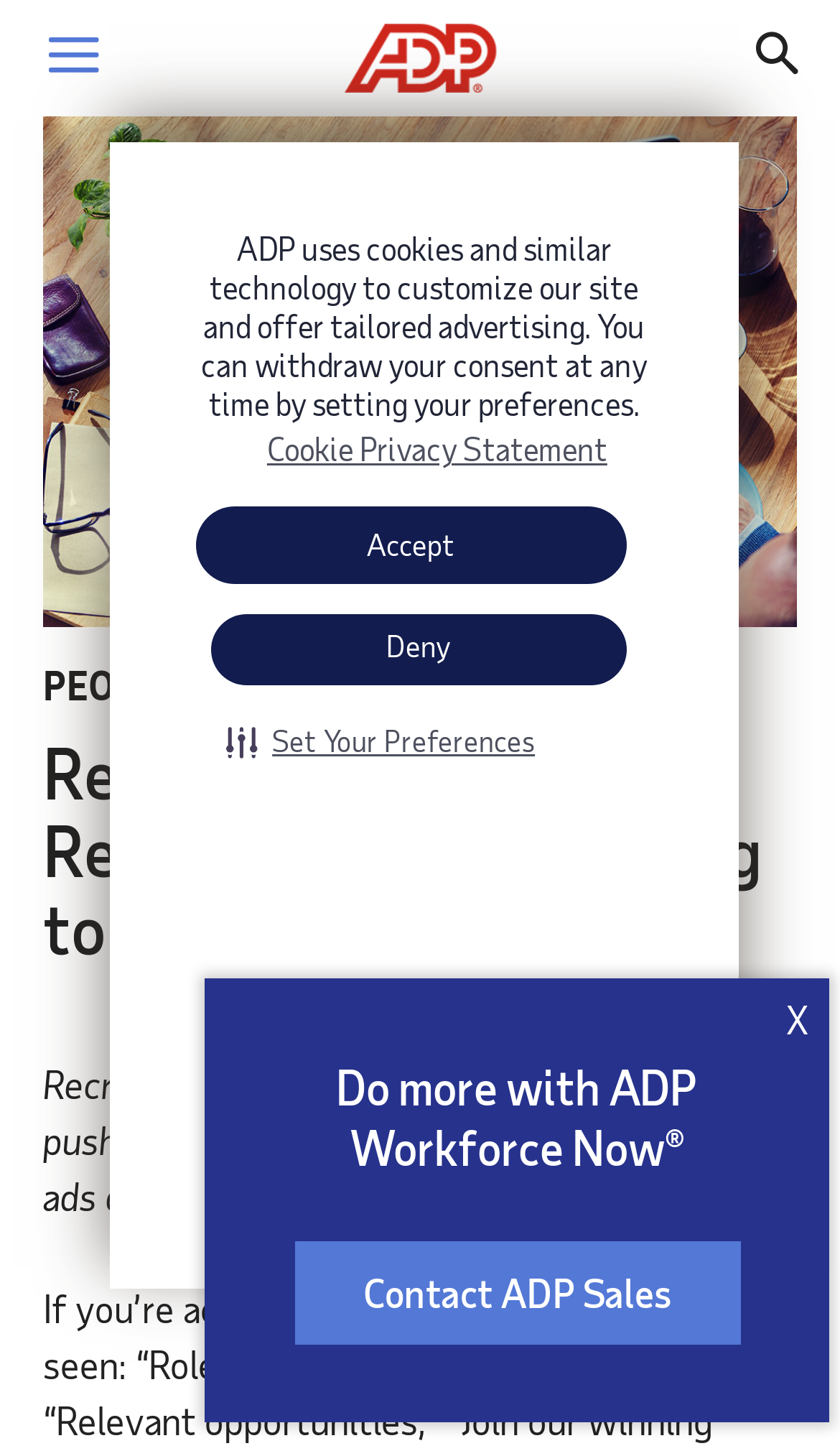Using the information in the image, could you please answer the following question in detail:
What is the purpose of the 'Close' button?

I inferred this by looking at the location of the 'Close' button, which is located near the top-right corner of the dialog, and the presence of an 'X' icon, which is commonly used to close dialogs.